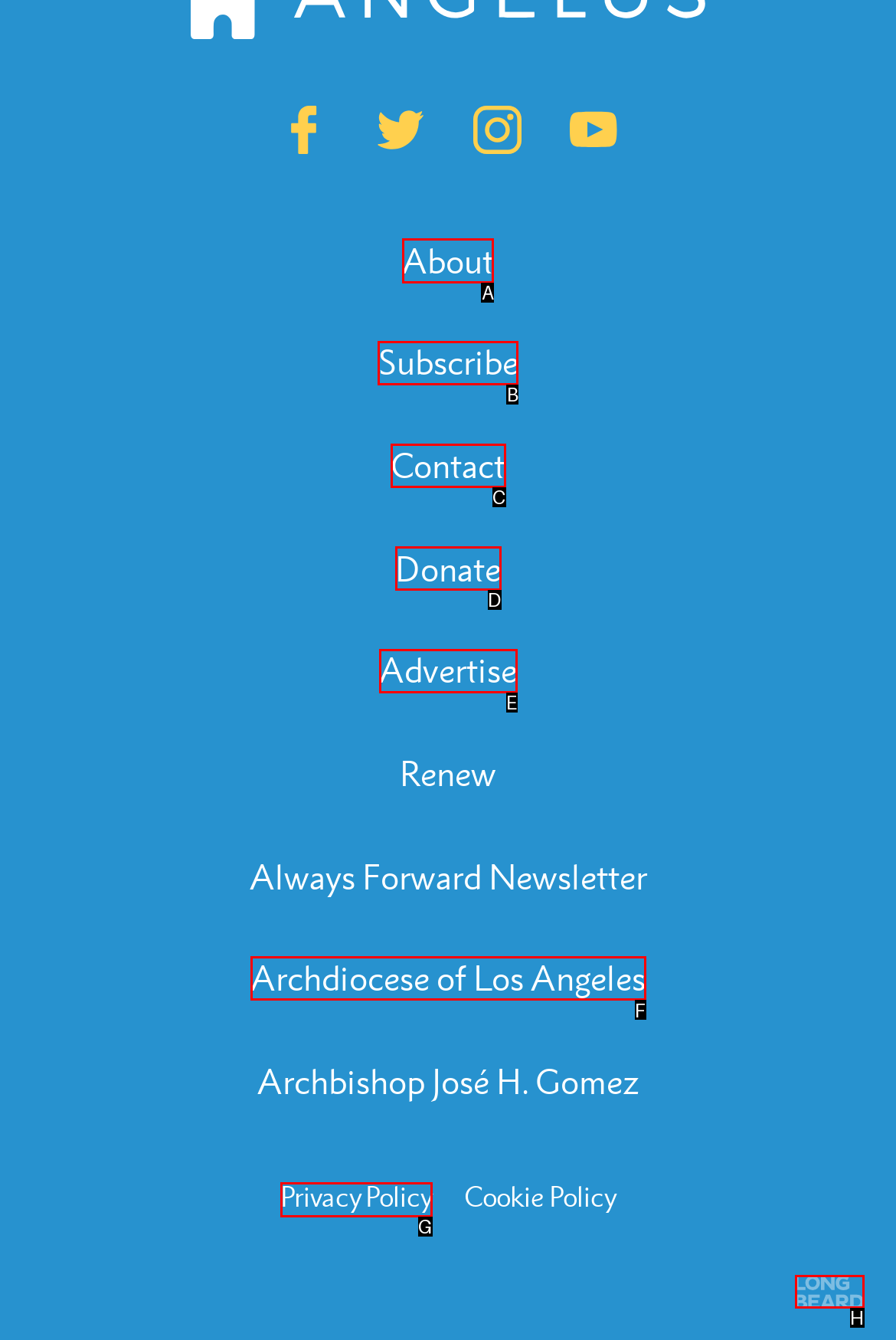Select the correct HTML element to complete the following task: Click the About link
Provide the letter of the choice directly from the given options.

A